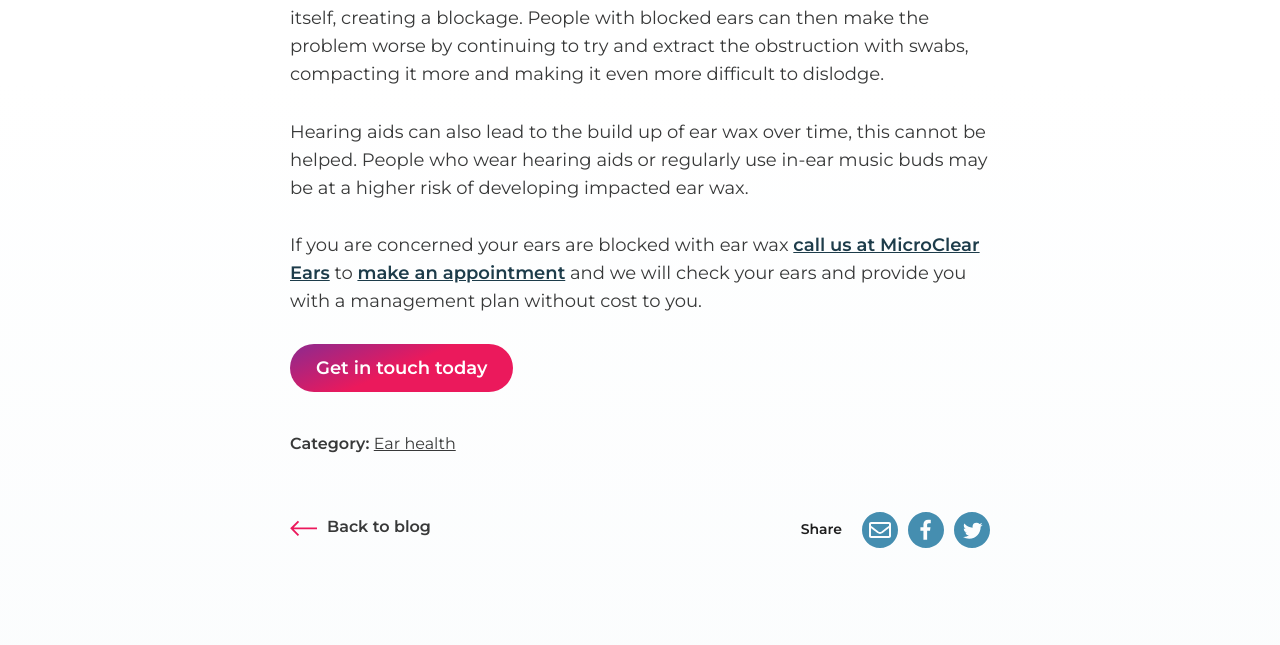Please find the bounding box coordinates of the element that must be clicked to perform the given instruction: "Get in touch today". The coordinates should be four float numbers from 0 to 1, i.e., [left, top, right, bottom].

[0.227, 0.504, 0.401, 0.579]